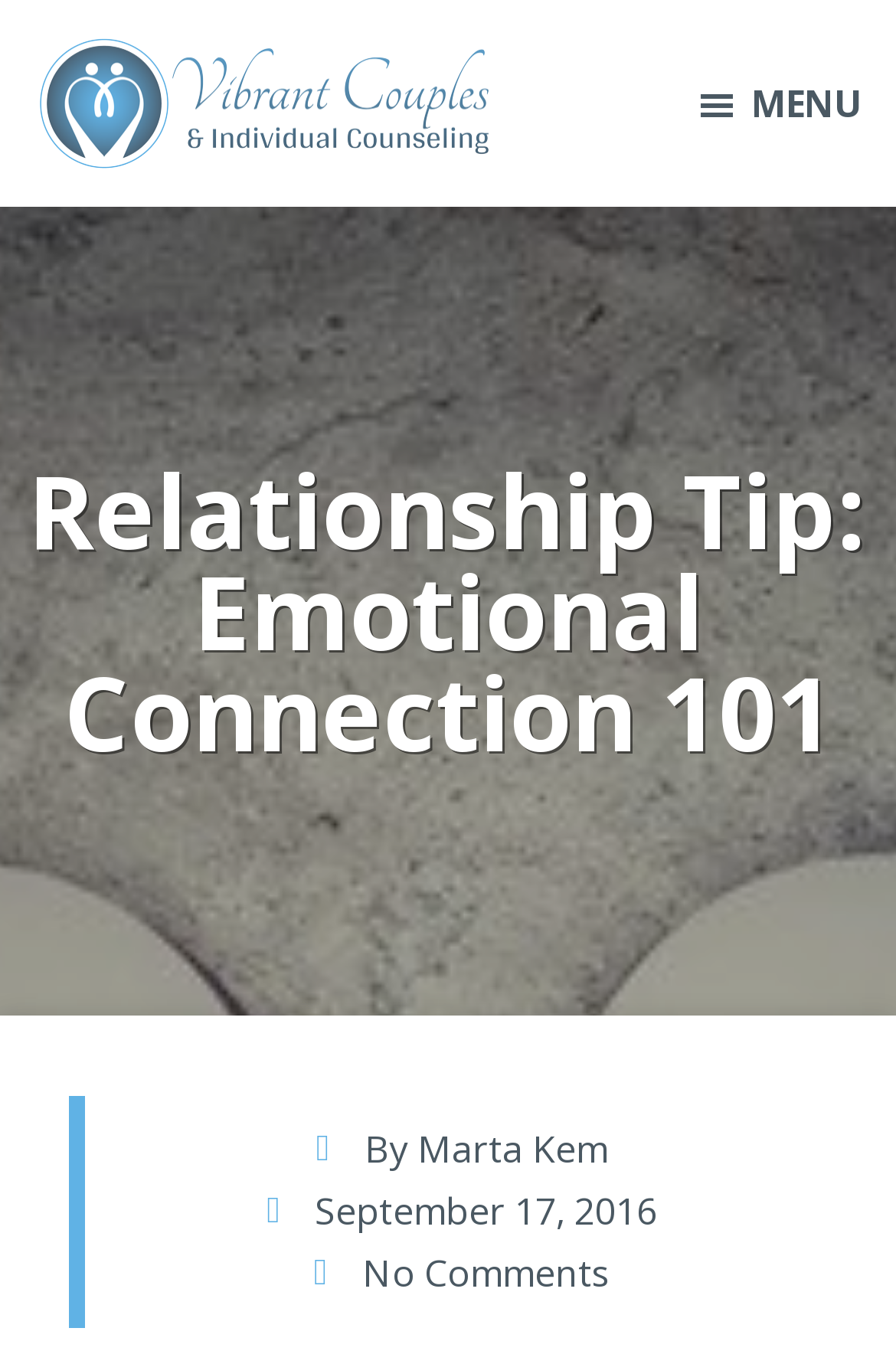Generate a thorough caption detailing the webpage content.

The webpage is about "Emotional Connection 101" and appears to be a blog post or article from "Vibrant Couples & Individual Counseling". At the top left corner, there are two links, "Skip to main content" and "Skip to footer", which are likely accessibility features. 

Below these links, there is a logo or image of "Vibrant Couples & Invidual Counseling" with a text "Vibrant Couples & Individual Counseling" next to it, and another text "Westminster Counseling" below. 

On the top right corner, there is a menu button with a hamburger icon. 

The main content of the webpage starts with a heading "Relationship Tip: Emotional Connection 101" which is centered at the top of the page. 

Below the heading, there is an article or blog post with an author "Marta Kem" and a publication date "September 17, 2016" on the right side. The article content is not specified, but it likely discusses what emotional connection is, as hinted by the meta description. 

At the bottom of the article, there is a link "No Comments", suggesting that the webpage allows users to leave comments, but there are currently none.